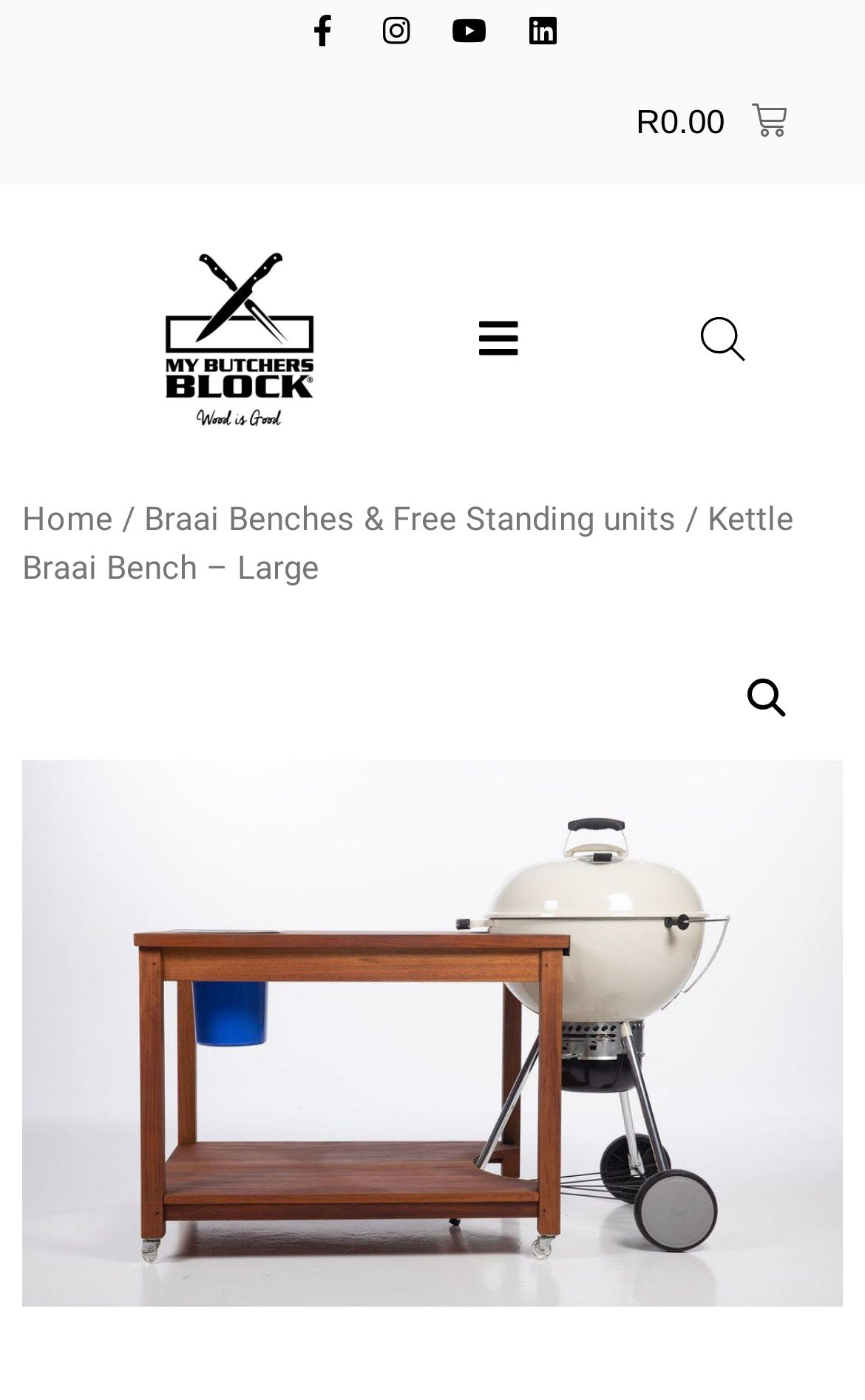Locate the bounding box coordinates of the region to be clicked to comply with the following instruction: "Check the price". The coordinates must be four float numbers between 0 and 1, in the form [left, top, right, bottom].

[0.723, 0.06, 0.923, 0.115]